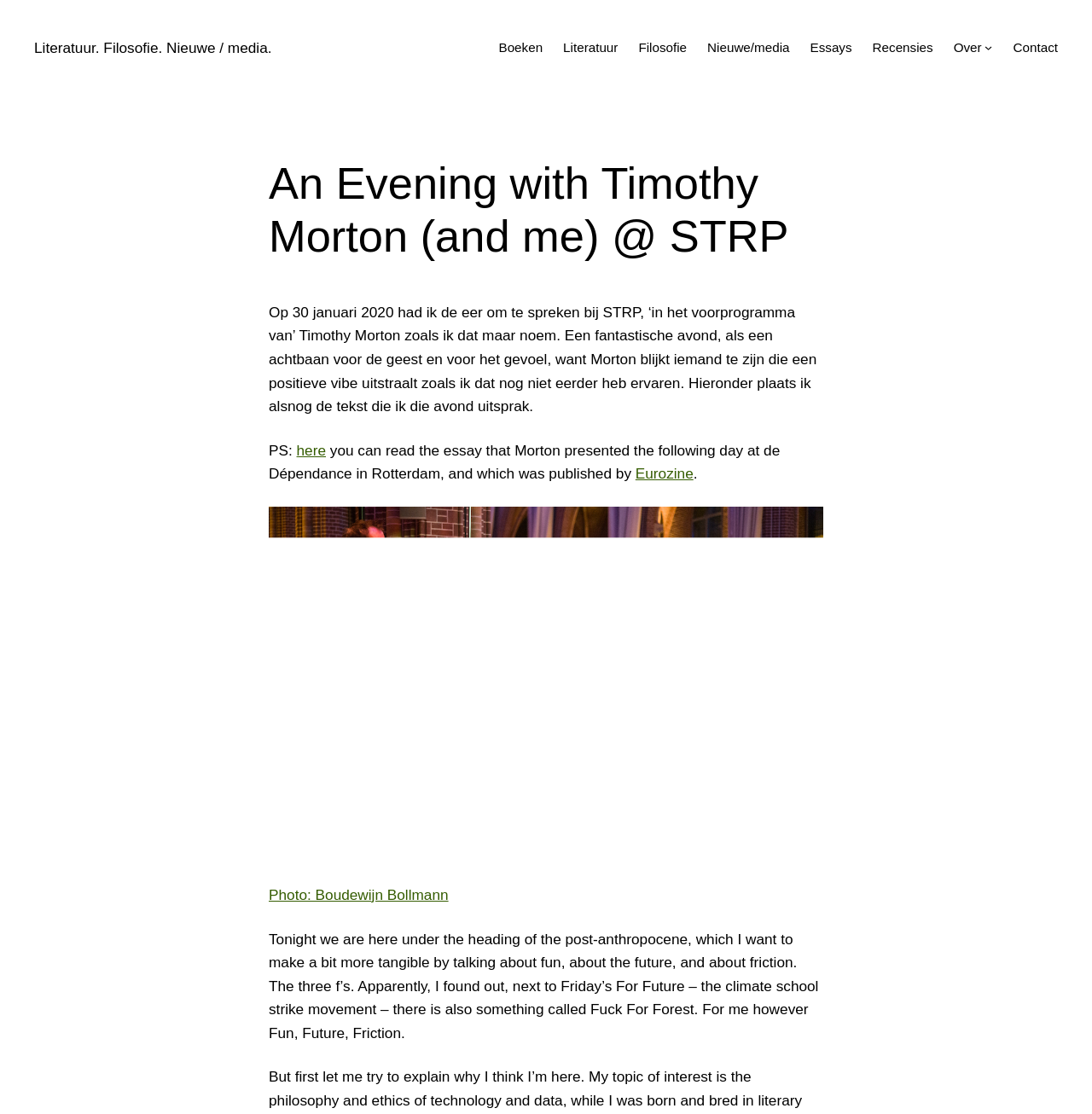Identify the bounding box coordinates for the region to click in order to carry out this instruction: "Click on the 'Eurozine' link". Provide the coordinates using four float numbers between 0 and 1, formatted as [left, top, right, bottom].

[0.582, 0.417, 0.635, 0.433]